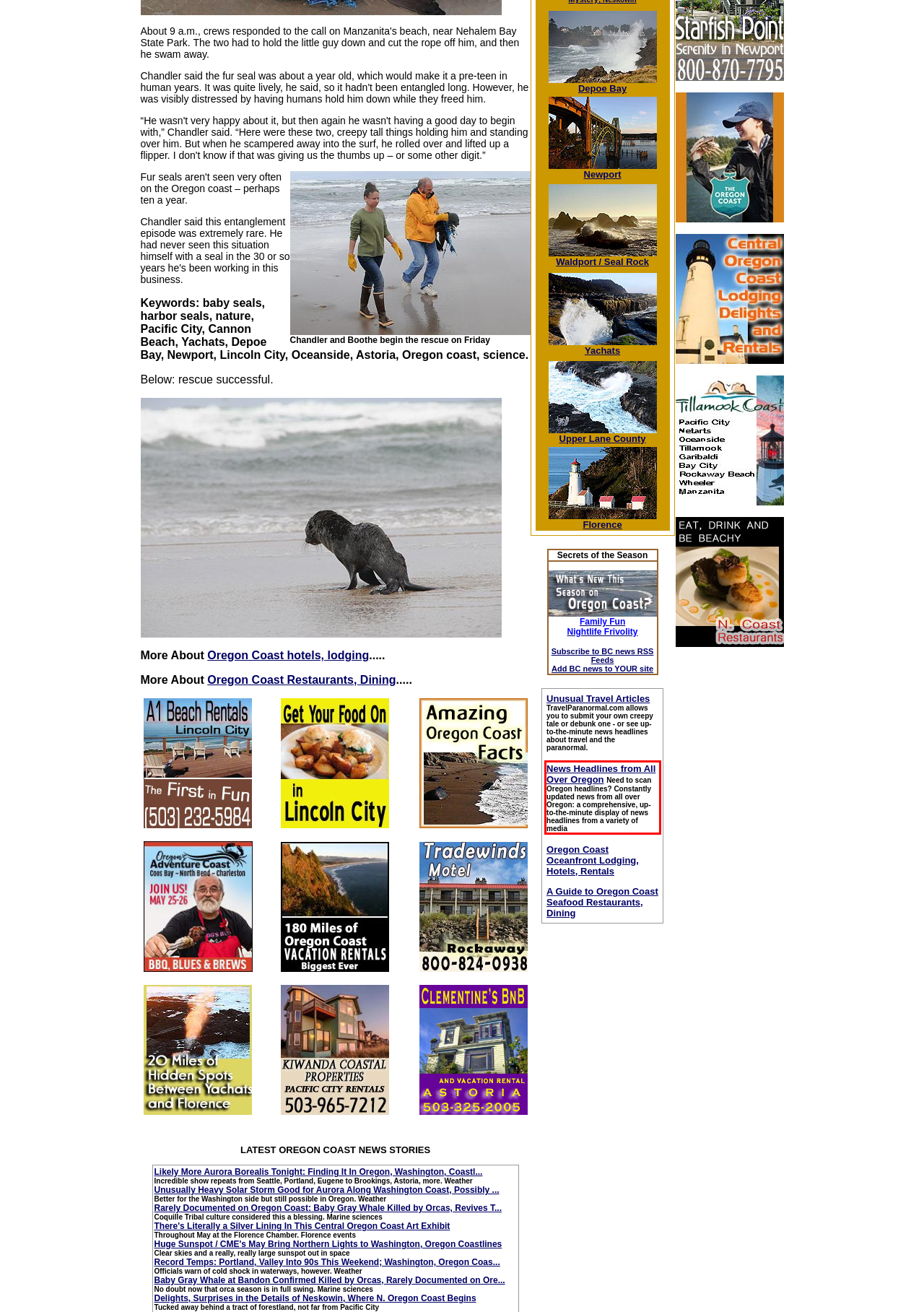There is a UI element on the webpage screenshot marked by a red bounding box. Extract and generate the text content from within this red box.

News Headlines from All Over Oregon Need to scan Oregon headlines? Constantly updated news from all over Oregon: a comprehensive, up-to-the-minute display of news headlines from a variety of media